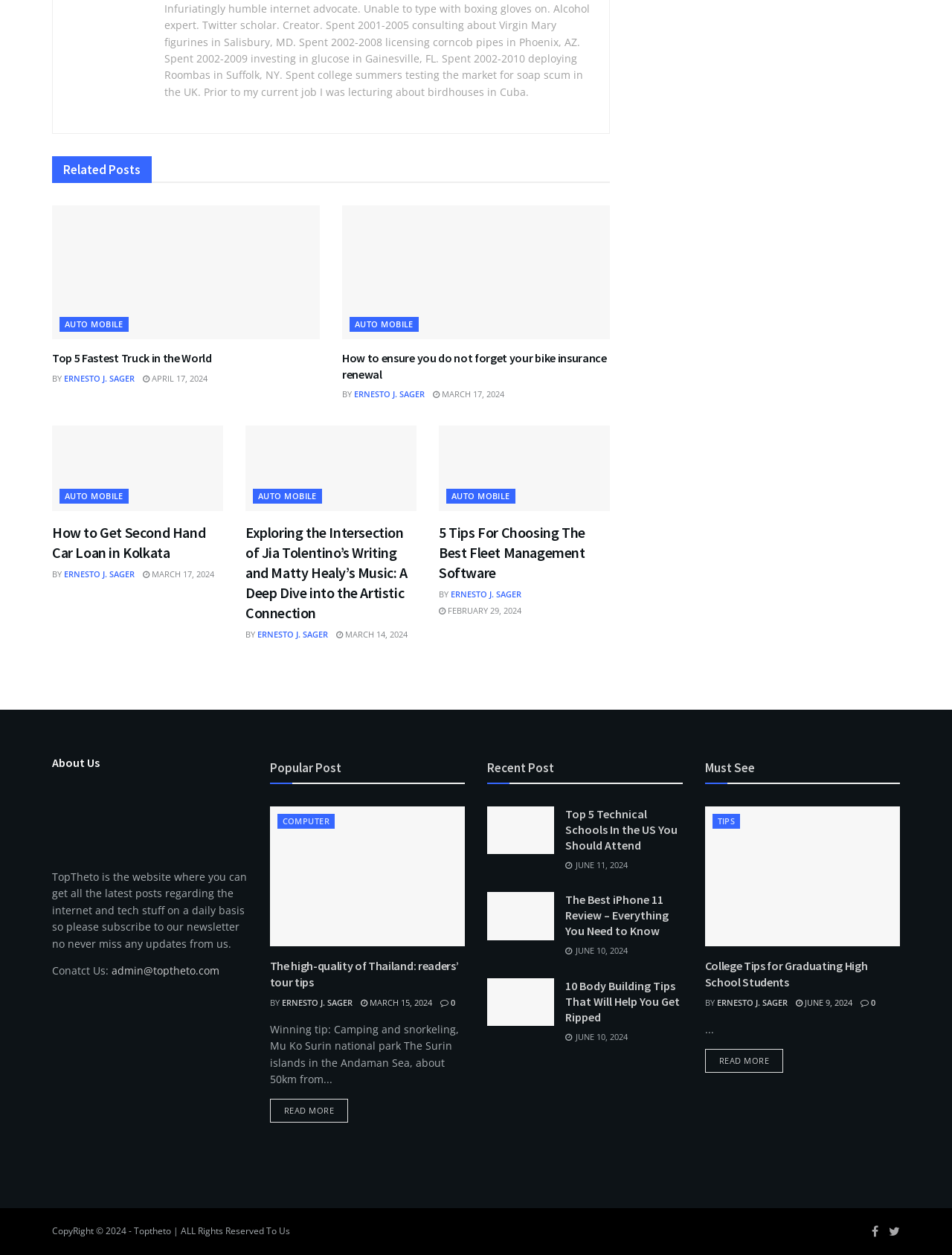Please provide a comprehensive response to the question below by analyzing the image: 
What is the category of the article 'Exploring the Intersection of Jia Tolentino’s Writing and Matty Healy’s Music: A Deep Dive into the Artistic Connection'?

The category of the article 'Exploring the Intersection of Jia Tolentino’s Writing and Matty Healy’s Music: A Deep Dive into the Artistic Connection' is AUTO MOBILE, which is mentioned below the article title.